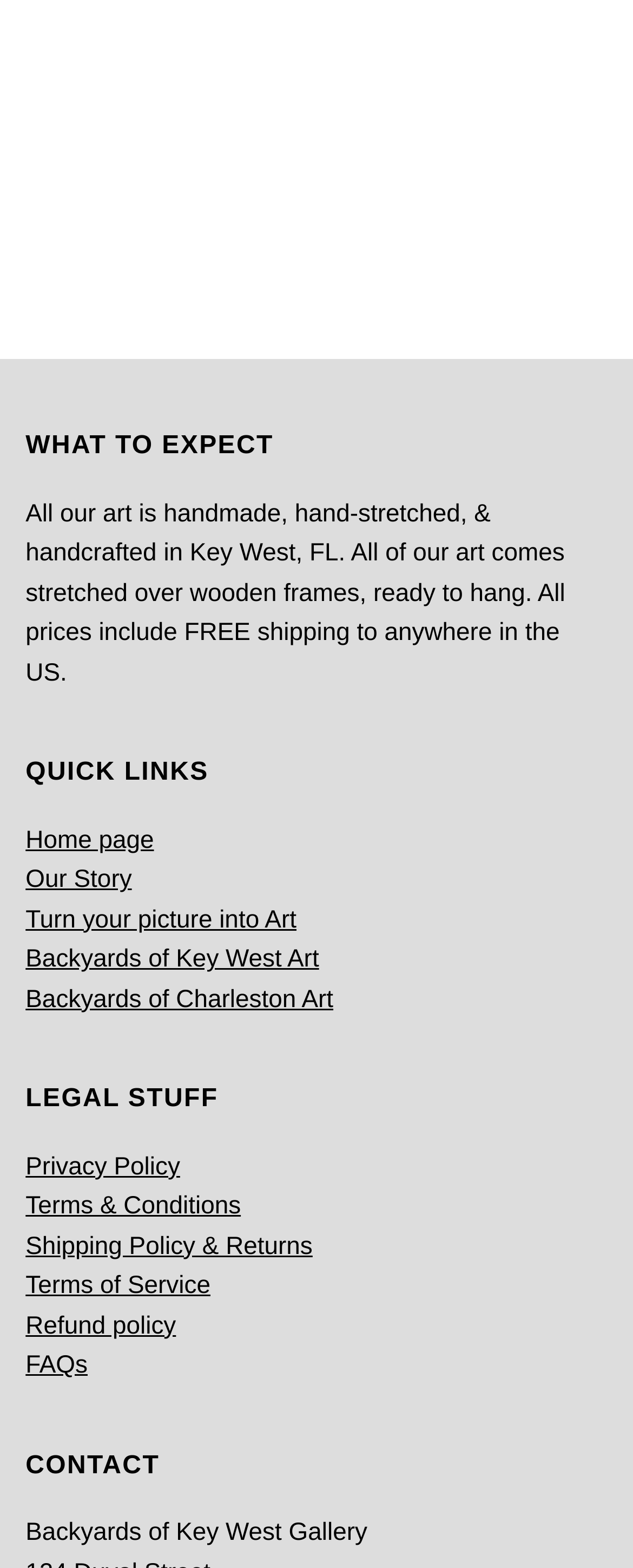Respond with a single word or phrase to the following question:
What type of policies are listed on this website?

Legal policies